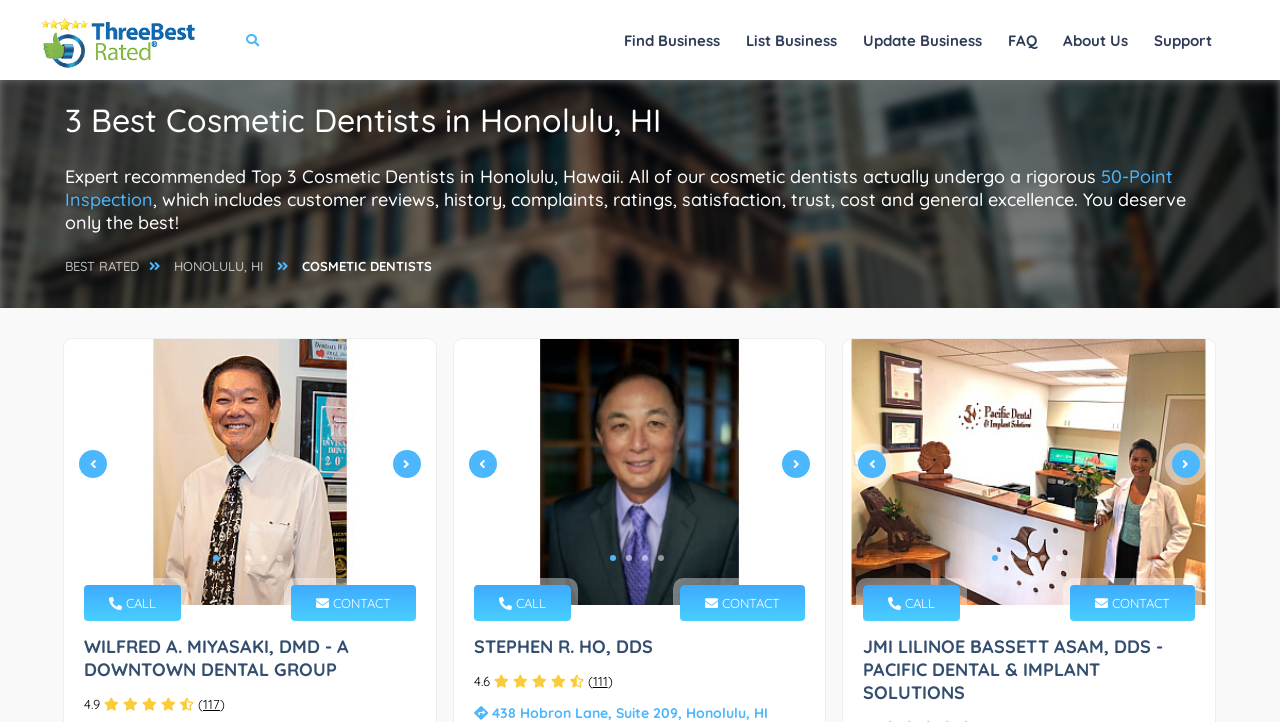Please provide the bounding box coordinates for the element that needs to be clicked to perform the following instruction: "View the profile of JMI LILINOE BASSETT ASAM, DDS - PACIFIC DENTAL & IMPLANT SOLUTIONS". The coordinates should be given as four float numbers between 0 and 1, i.e., [left, top, right, bottom].

[0.674, 0.879, 0.933, 0.975]